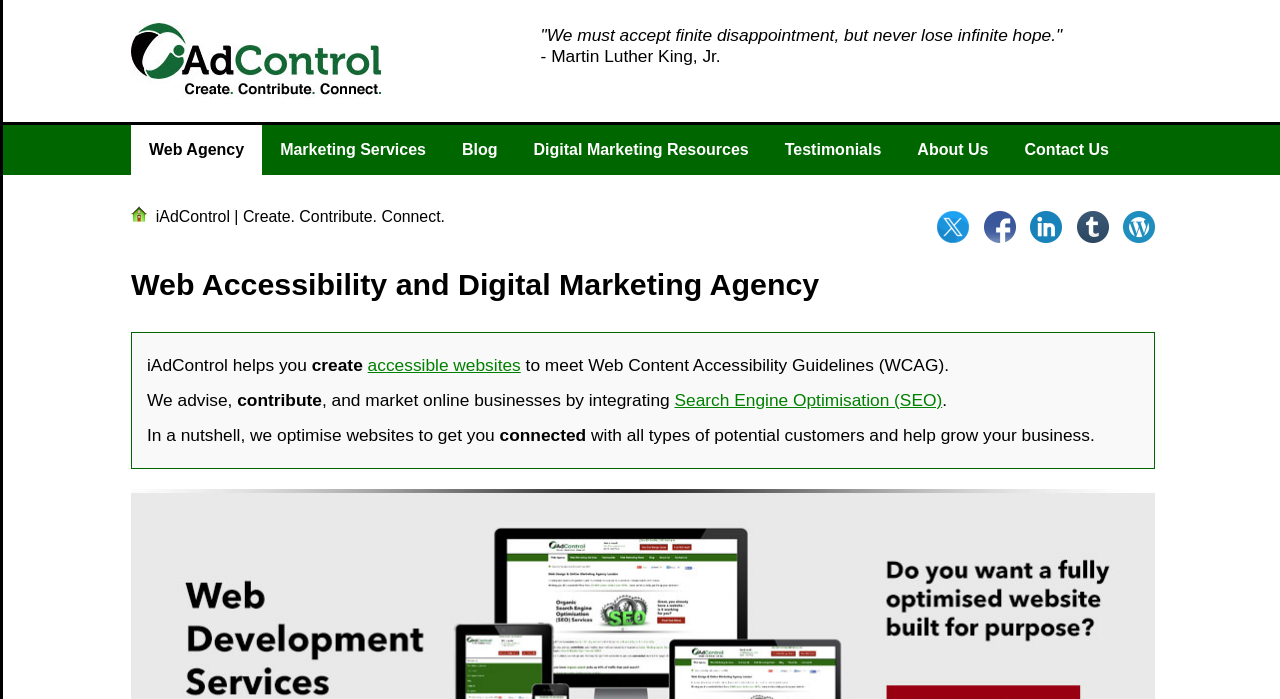Identify the bounding box for the UI element specified in this description: "Search Engine Optimisation (SEO)". The coordinates must be four float numbers between 0 and 1, formatted as [left, top, right, bottom].

[0.527, 0.558, 0.736, 0.587]